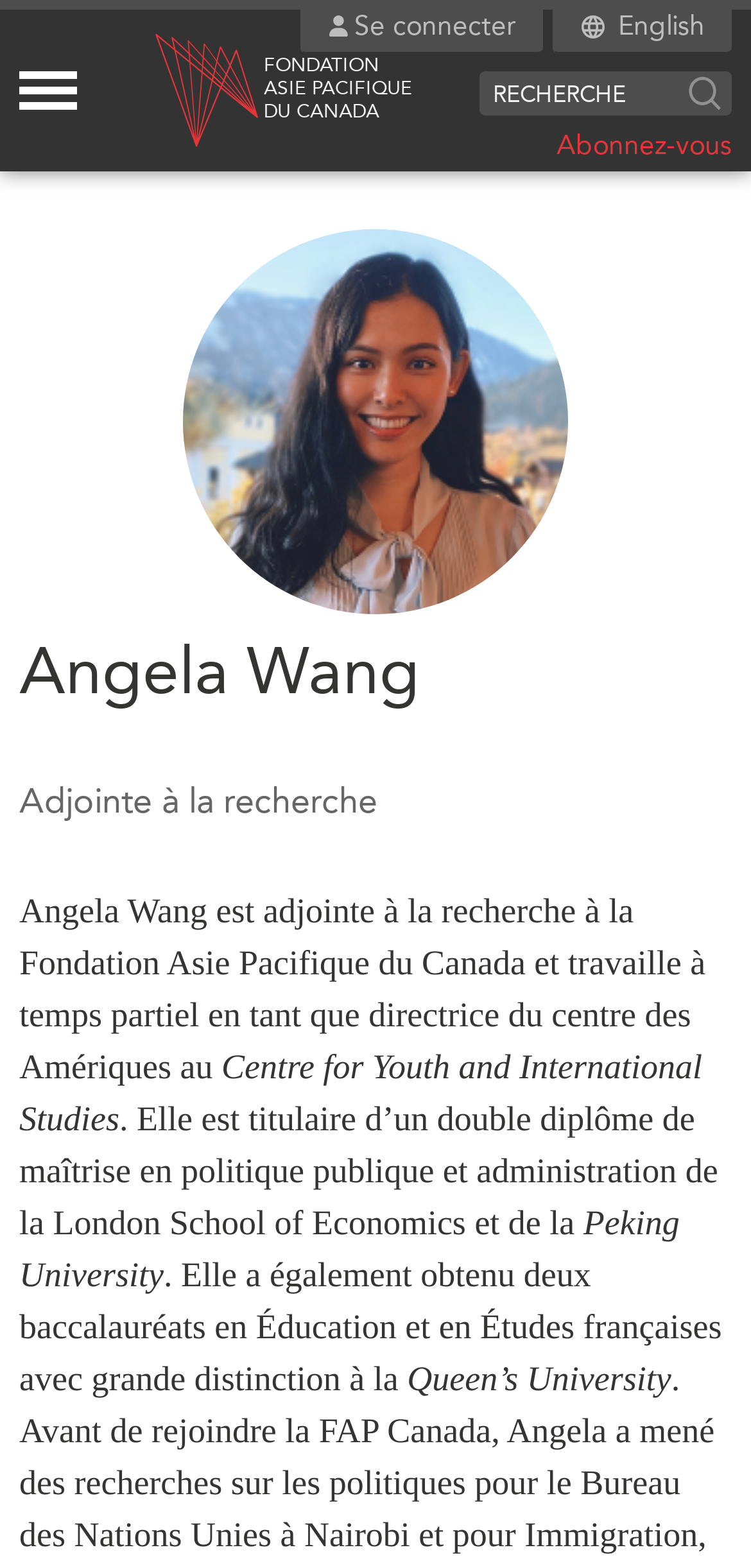Using the provided element description "Ce que nous faisons", determine the bounding box coordinates of the UI element.

[0.077, 0.554, 0.403, 0.579]